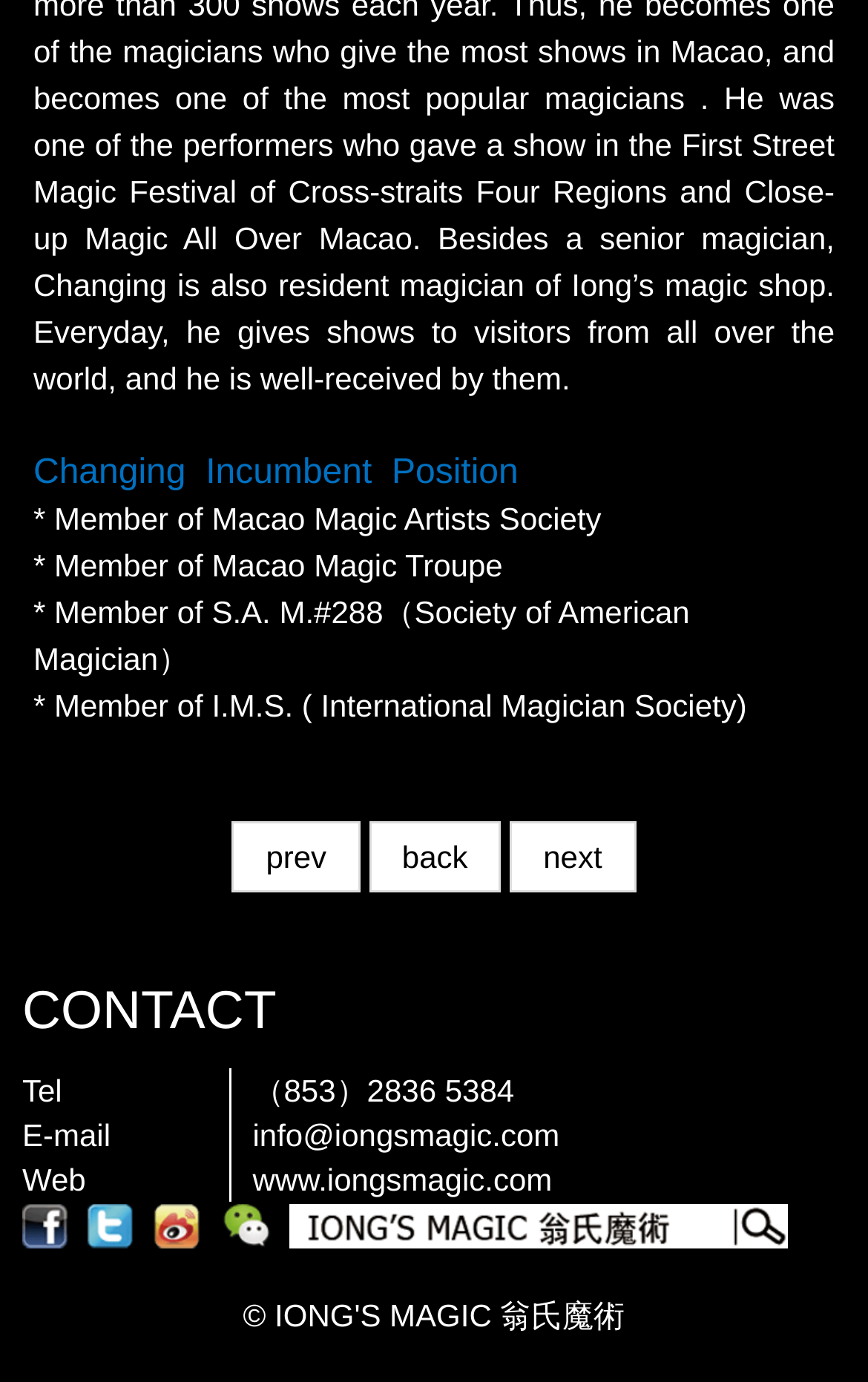What is the magician's society membership?
Utilize the image to construct a detailed and well-explained answer.

The magician's membership can be found in the list of memberships and affiliations, which includes Macao Magic Artists Society, Macao Magic Troupe, S.A. M.#288, and I.M.S.